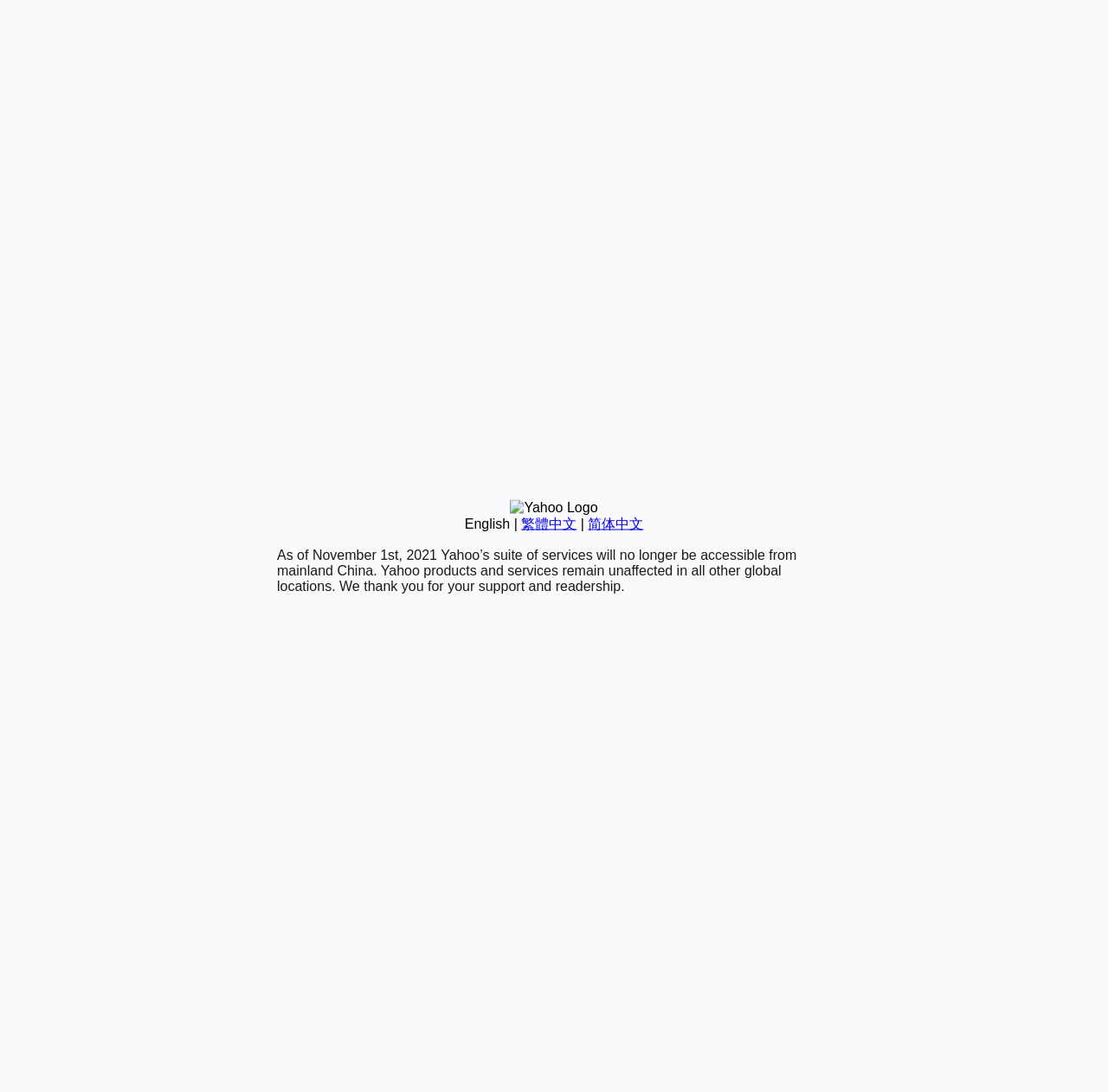Identify the bounding box coordinates for the UI element described as follows: "English". Ensure the coordinates are four float numbers between 0 and 1, formatted as [left, top, right, bottom].

[0.419, 0.473, 0.46, 0.486]